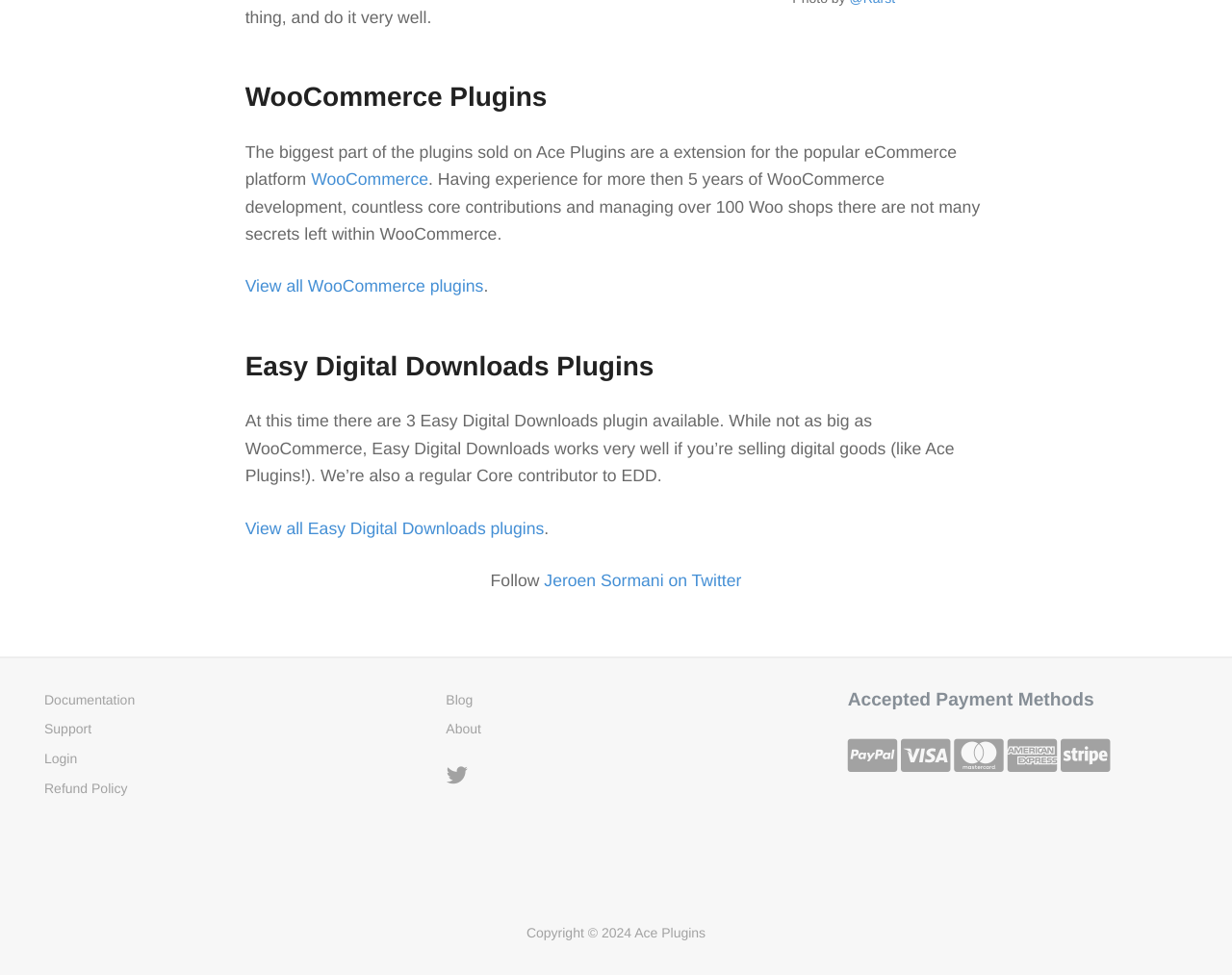Extract the bounding box coordinates of the UI element described: "parent_node: Photo by @Rarst". Provide the coordinates in the format [left, top, right, bottom] with values ranging from 0 to 1.

[0.179, 0.091, 0.211, 0.117]